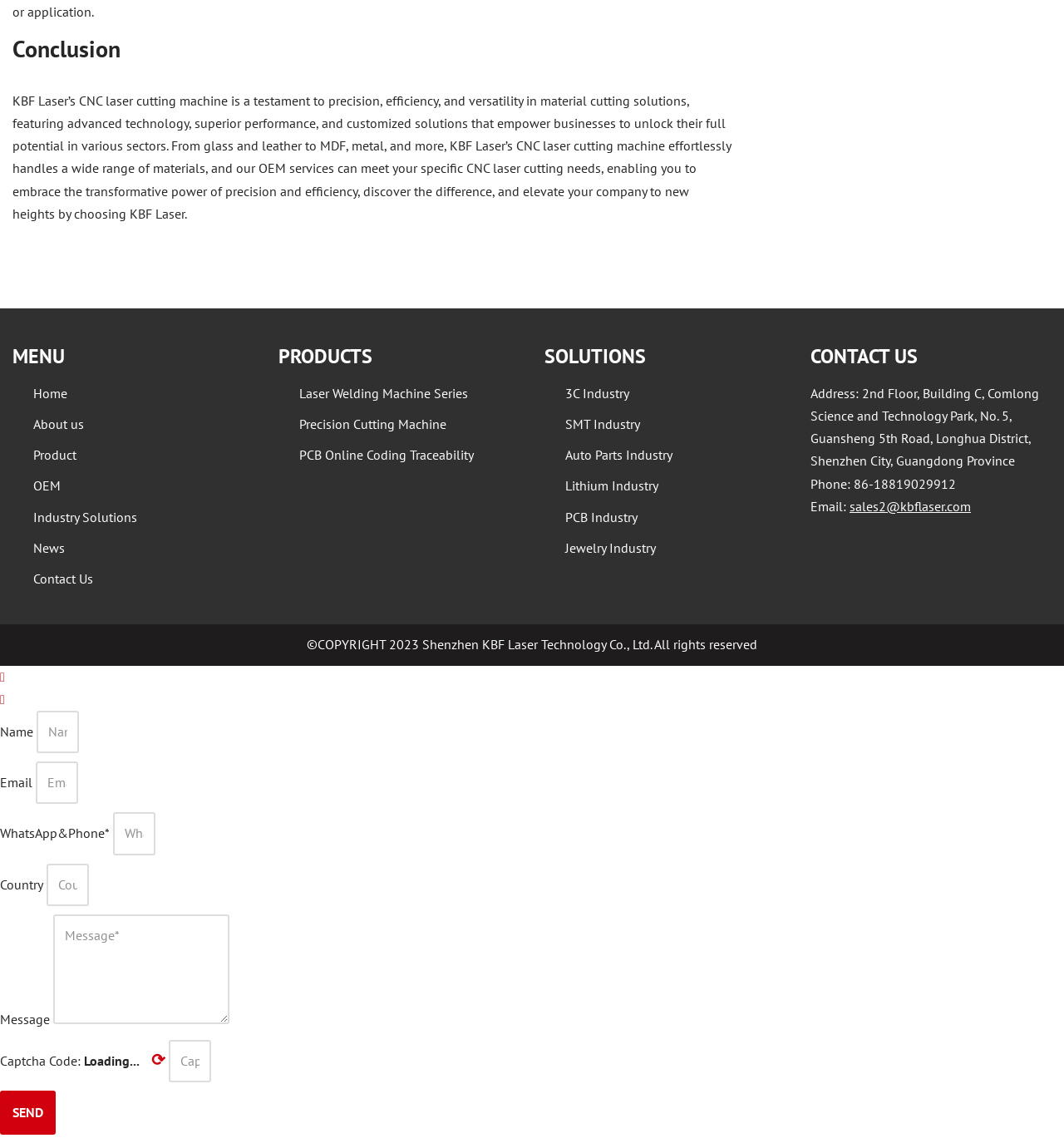Specify the bounding box coordinates of the region I need to click to perform the following instruction: "Click the SEND button". The coordinates must be four float numbers in the range of 0 to 1, i.e., [left, top, right, bottom].

[0.0, 0.954, 0.052, 0.993]